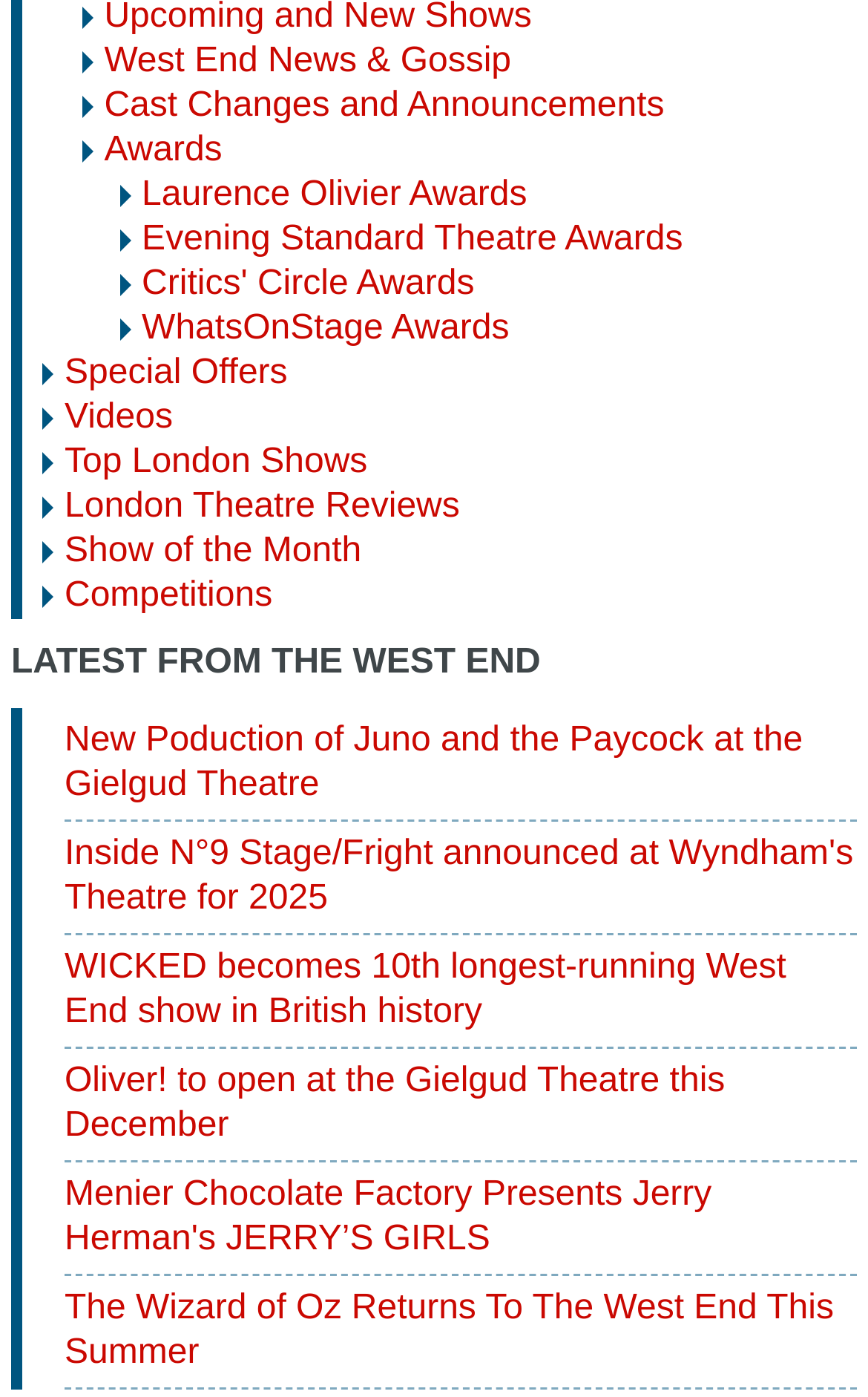Give a one-word or one-phrase response to the question:
What is the title of the main heading?

LATEST FROM THE WEST END